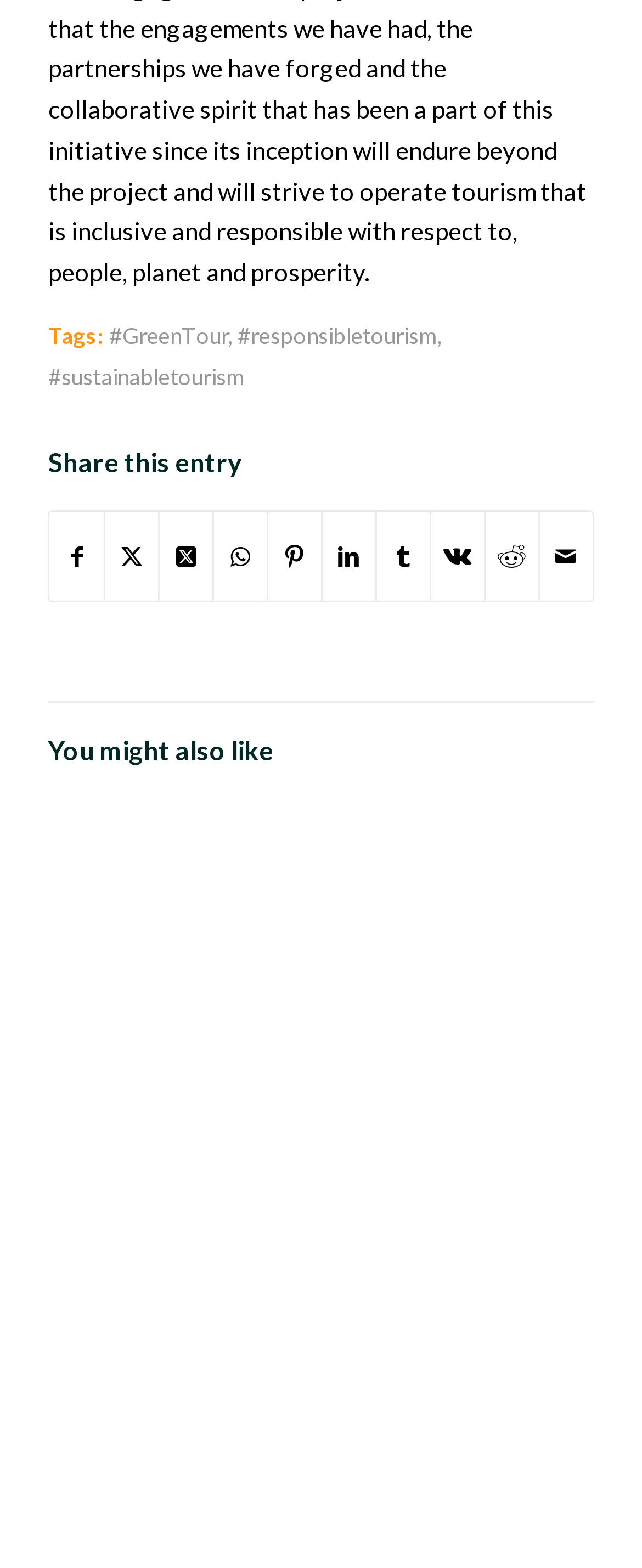Please reply with a single word or brief phrase to the question: 
How many images are there in the 'You might also like' section?

4